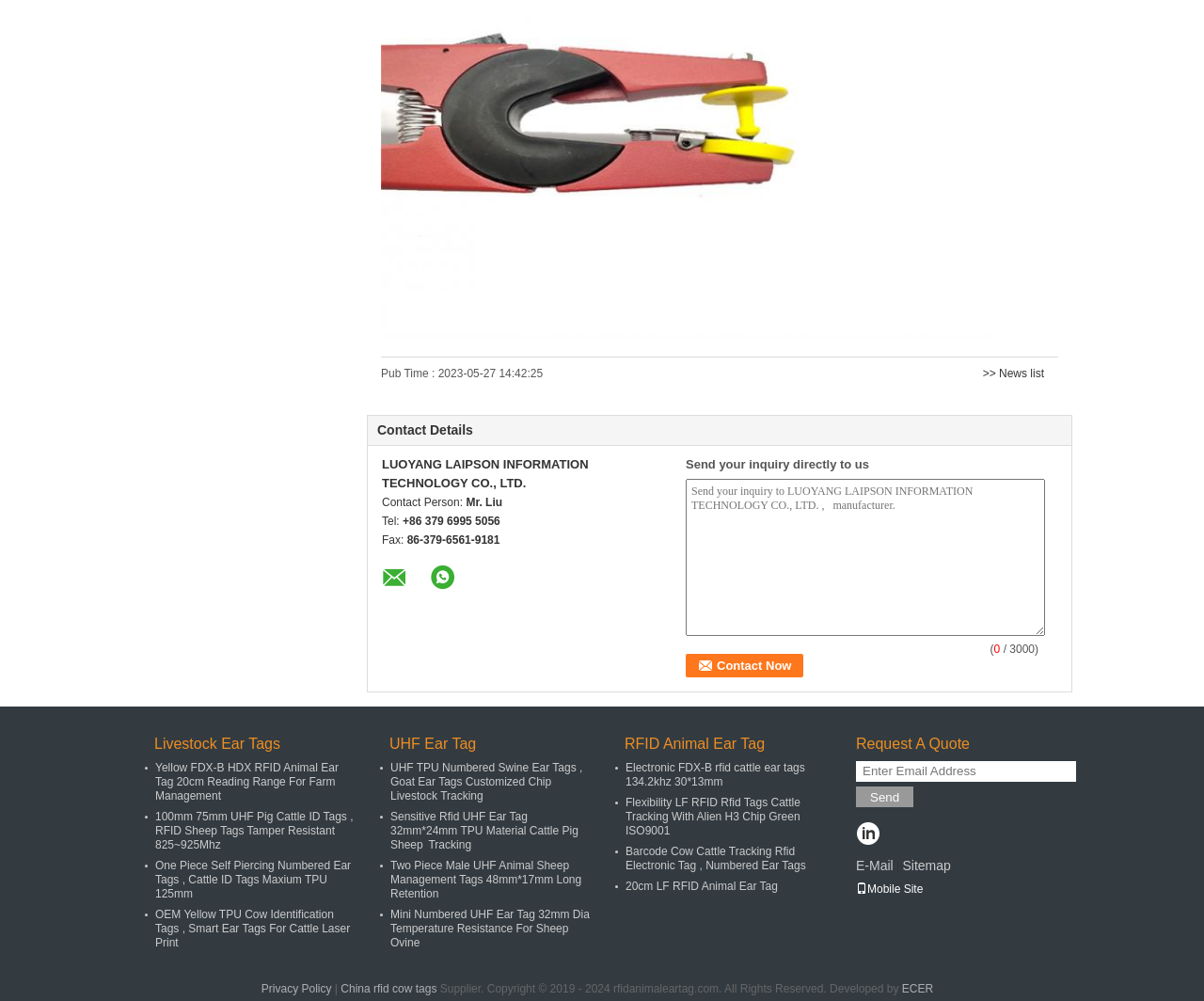Please answer the following question using a single word or phrase: 
What is the contact person's name?

Mr. Liu